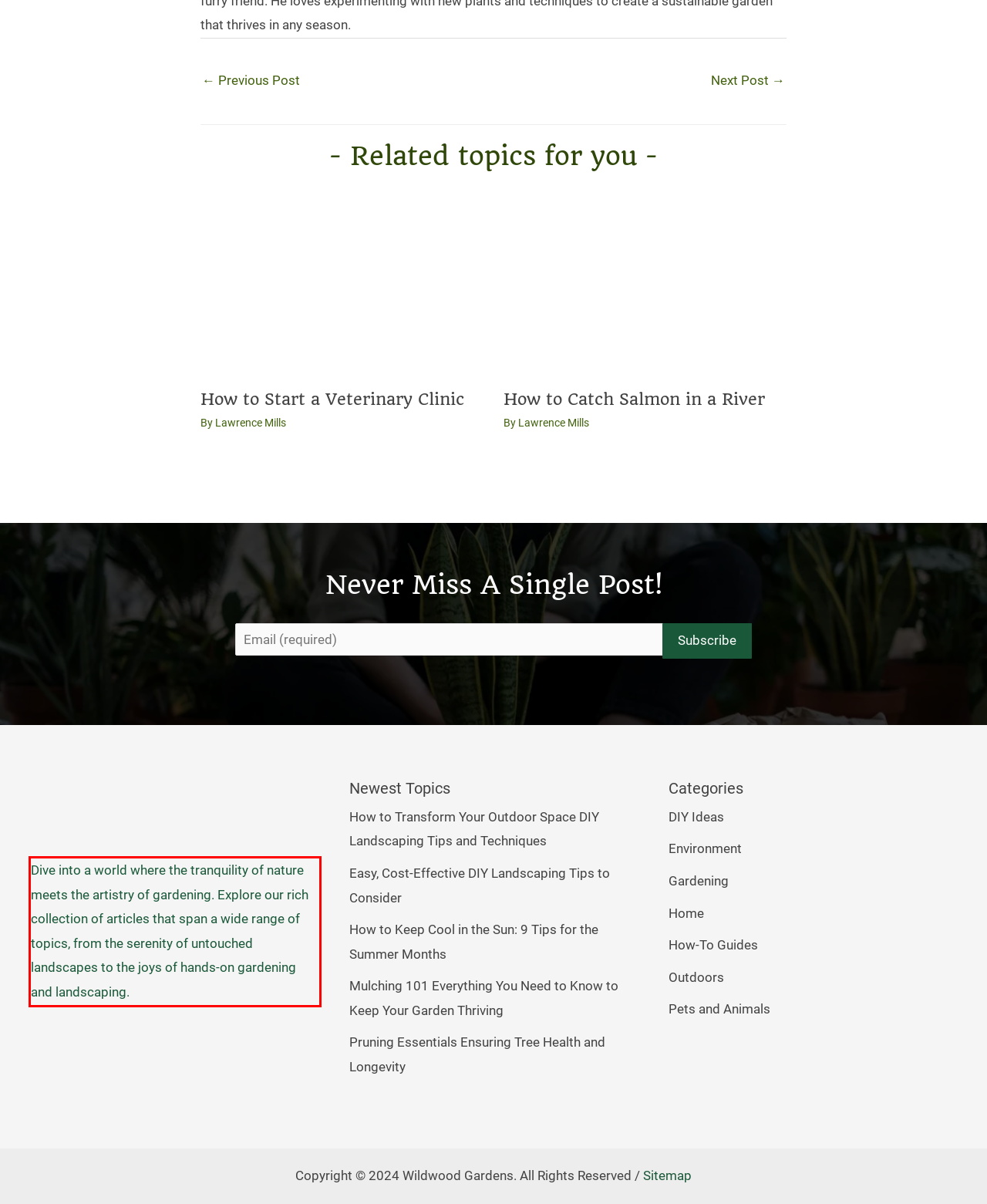Perform OCR on the text inside the red-bordered box in the provided screenshot and output the content.

Dive into a world where the tranquility of nature meets the artistry of gardening. Explore our rich collection of articles that span a wide range of topics, from the serenity of untouched landscapes to the joys of hands-on gardening and landscaping.